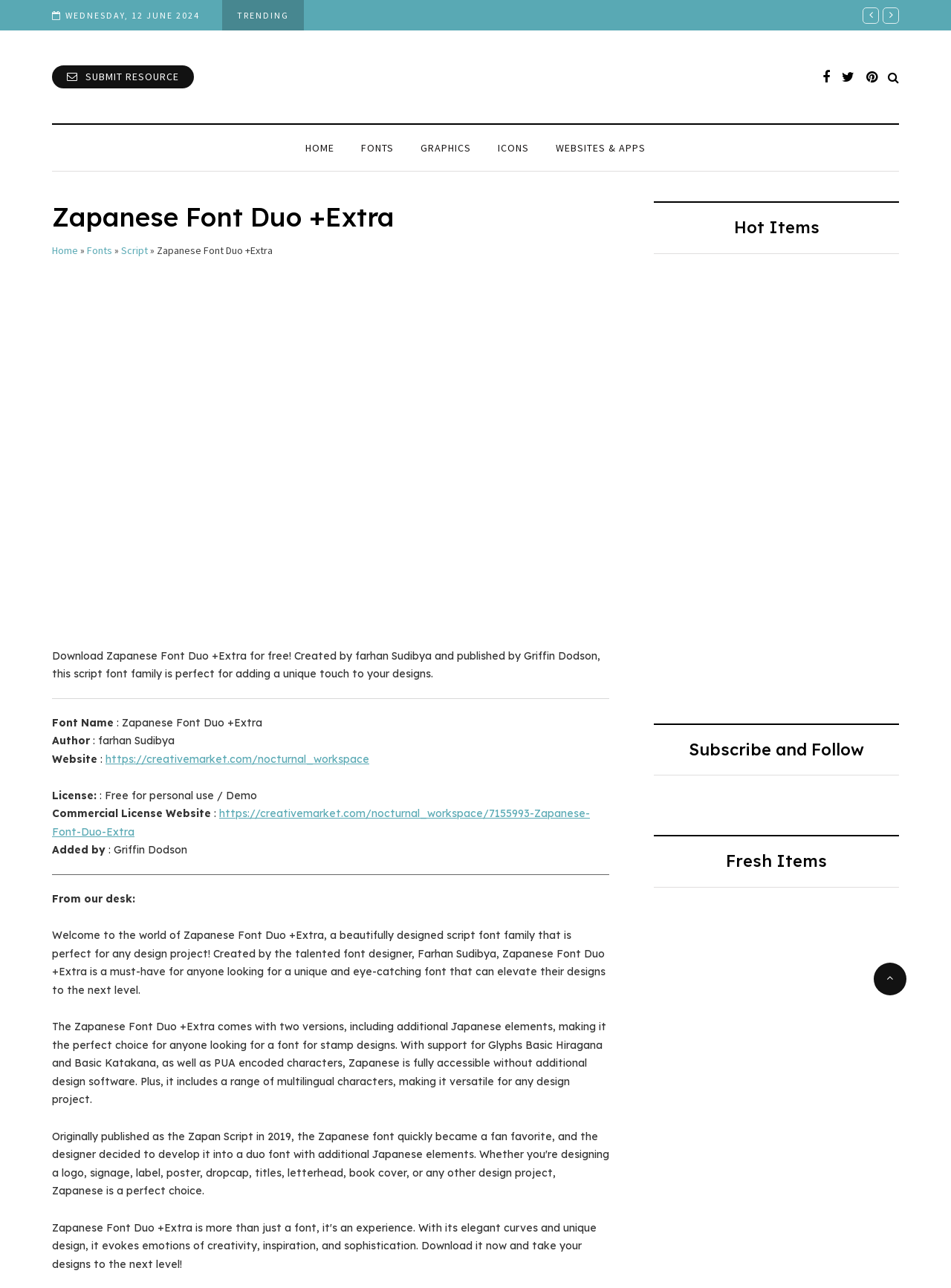Based on the element description "Script", predict the bounding box coordinates of the UI element.

[0.127, 0.189, 0.155, 0.199]